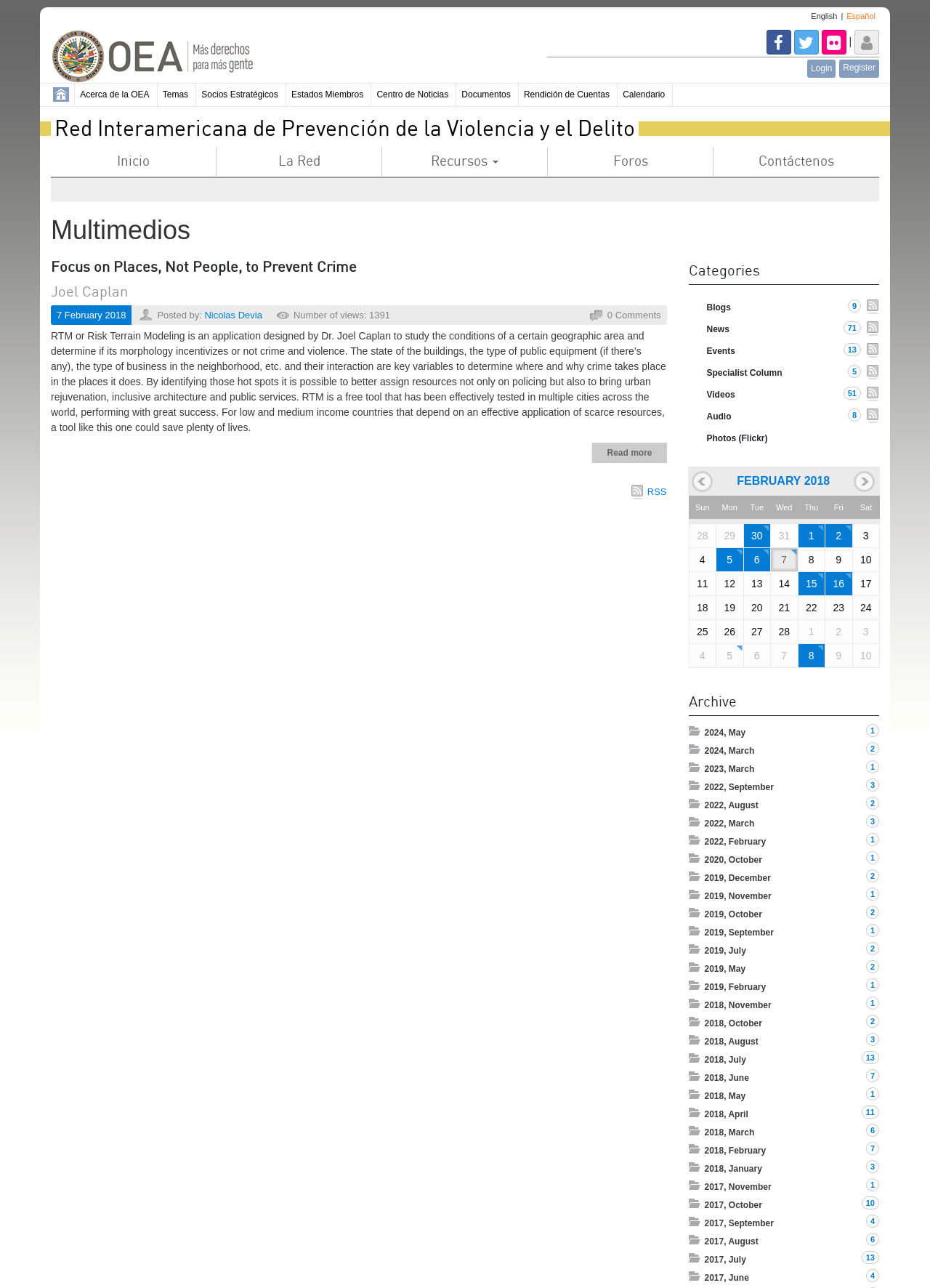What are the categories of multimedia resources?
Based on the screenshot, respond with a single word or phrase.

Blogs, News, Events, Specialist Column, Videos, Audio, Photos